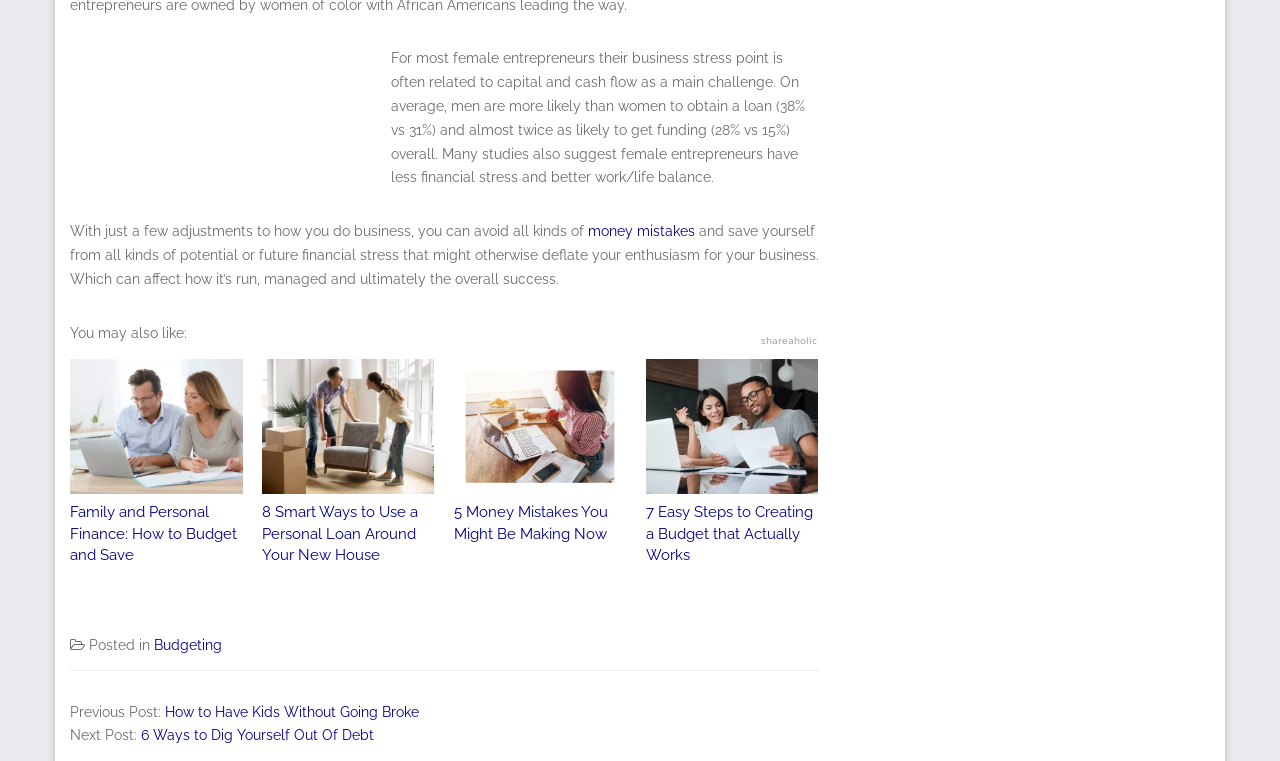What is the purpose of the adjustments mentioned in the text?
Based on the screenshot, give a detailed explanation to answer the question.

The text states that 'With just a few adjustments to how you do business, you can avoid all kinds of money mistakes and save yourself from all kinds of potential or future financial stress...'. This suggests that the purpose of the adjustments is to avoid financial stress.